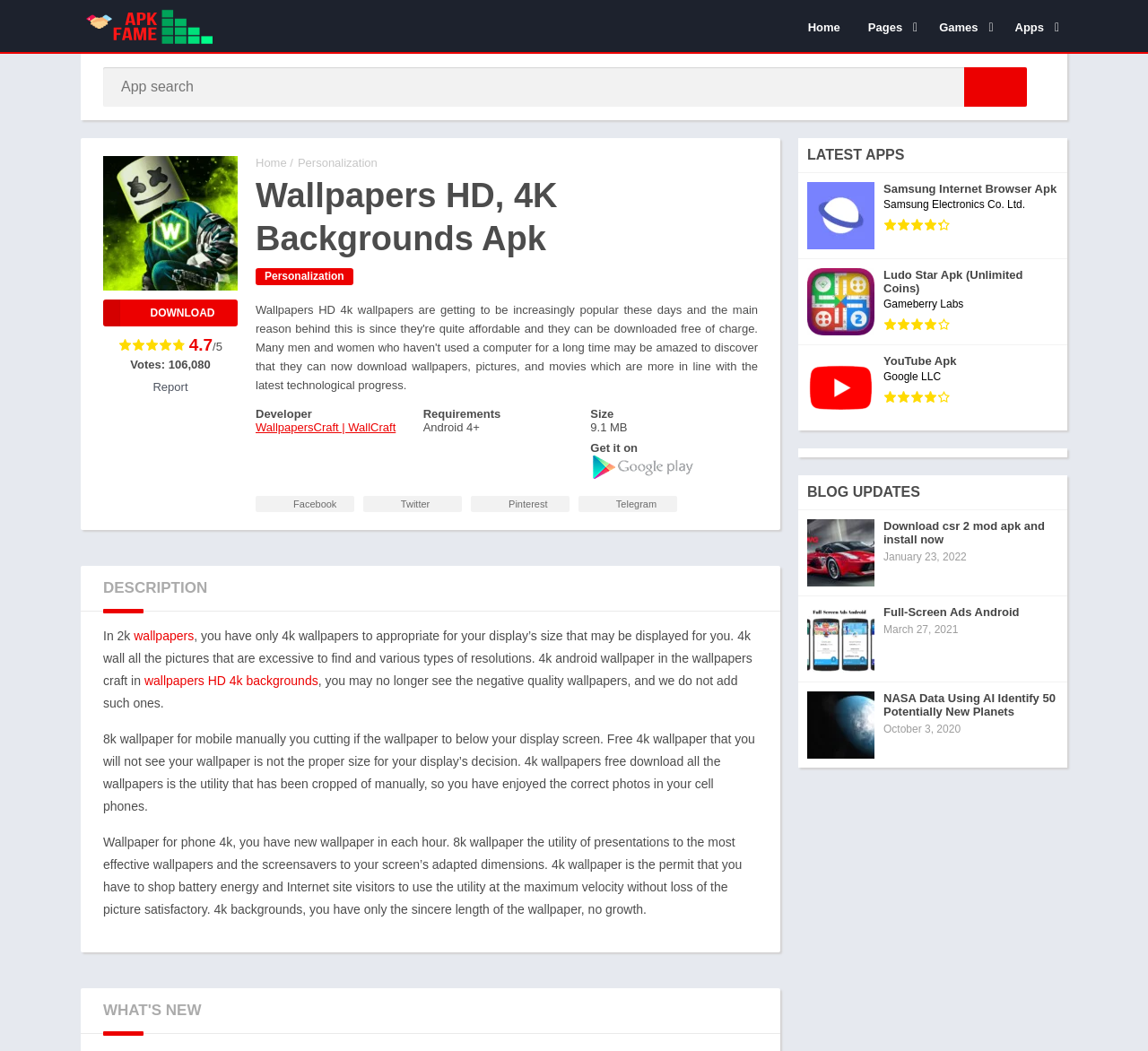Please provide a comprehensive answer to the question based on the screenshot: What is the size of the Wallpapers HD, 4K Backgrounds Apk?

The size of the application is listed on the webpage, which is 9.1 MB, indicating the amount of storage space required to download and install the application.